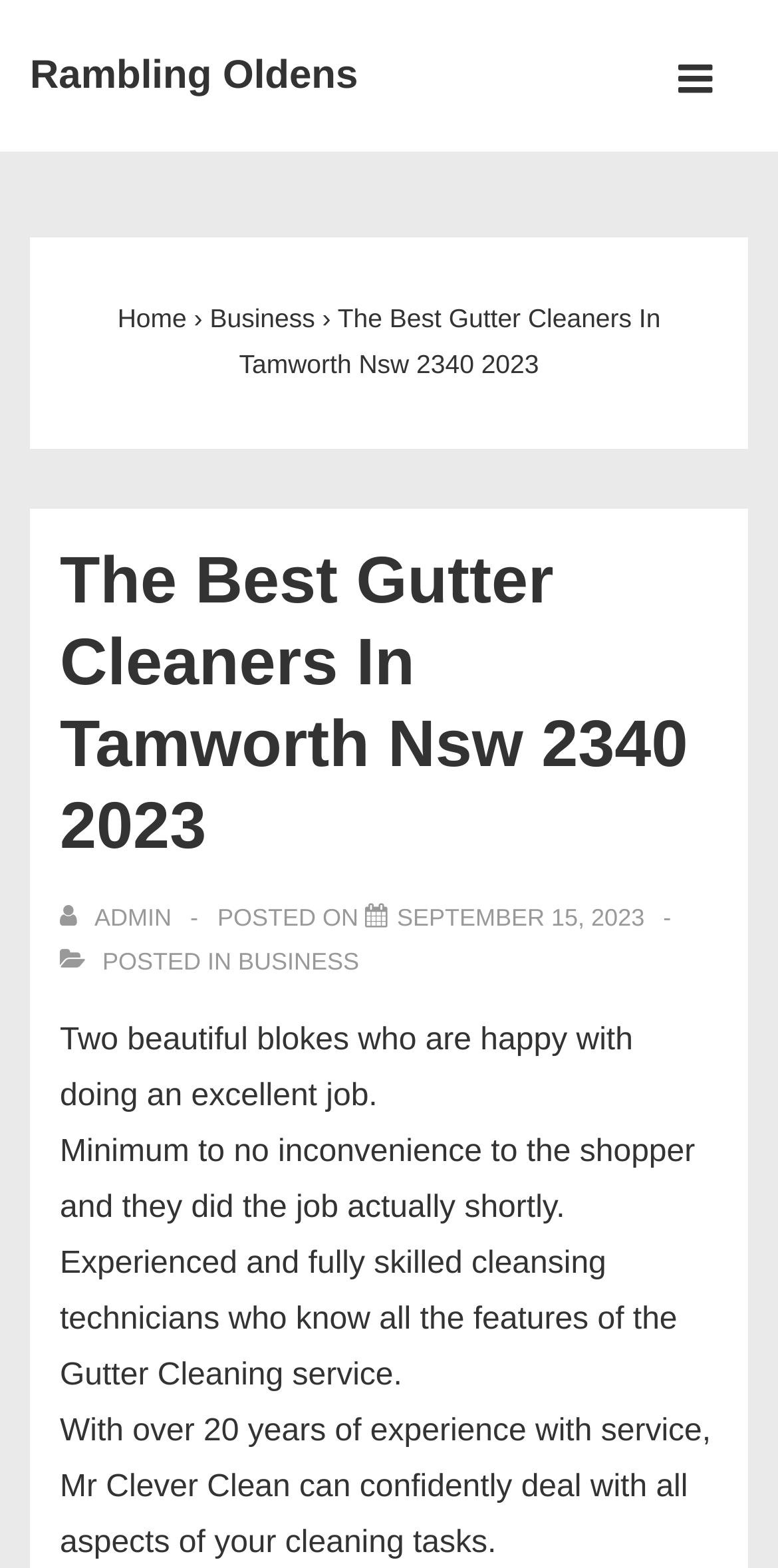What is the topic of the webpage?
Examine the image closely and answer the question with as much detail as possible.

Based on the webpage content, it appears that the topic is about gutter cleaners, specifically in Tamworth NSW 2340, as indicated by the heading 'The Best Gutter Cleaners In Tamworth Nsw 2340 2023'.